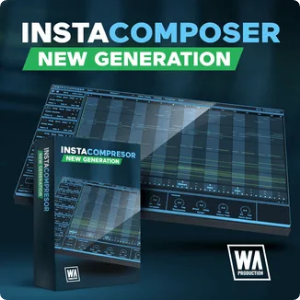What are the dominant colors of the promotional graphic?
Based on the image, give a one-word or short phrase answer.

Blue and black